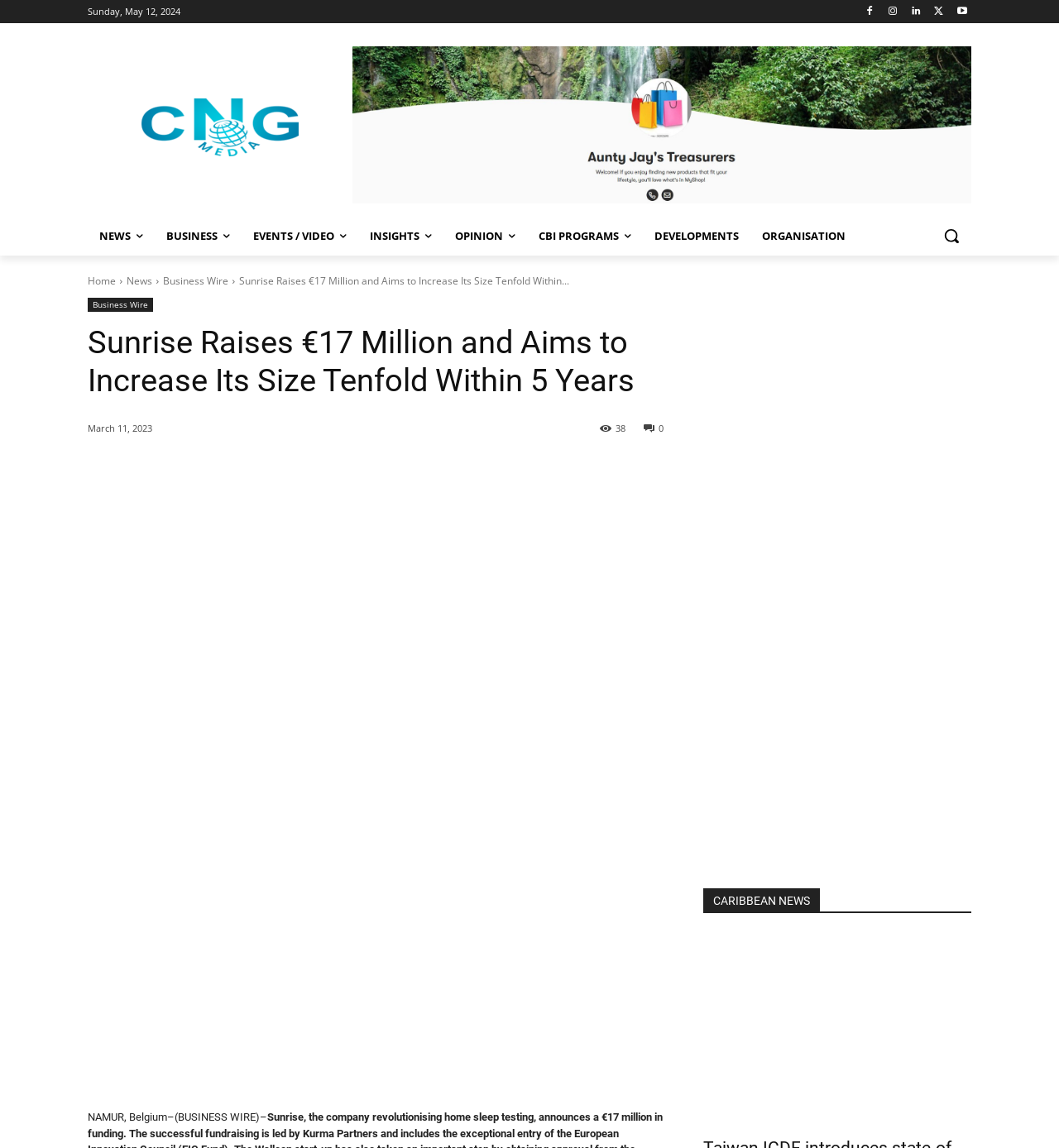Write an extensive caption that covers every aspect of the webpage.

The webpage appears to be a news article page with a focus on business and finance. At the top, there is a date "Sunday, May 12, 2024" and a row of social media icons. Below that, there is a logo on the left and a search bar on the right. 

The main navigation menu is located below the logo, with links to "NEWS", "BUSINESS", "EVENTS / VIDEO", "INSIGHTS", "OPINION", "CBI PROGRAMS", "DEVELOPMENTS", and "ORGANISATION". 

The main content of the page is an article with the title "Sunrise Raises €17 Million and Aims to Increase Its Size Tenfold Within 5 Years". The article has a publication date of "March 11, 2023" and a share count of "38". 

Below the article title, there are social media sharing links and a "Share" button. The article content is followed by a large image that takes up most of the page width. 

On the right side of the page, there are three smaller images with the same dimensions, stacked on top of each other. Below these images, there is a heading "CARIBBEAN NEWS" and a link to another news article "Taiwan ICDF introduces state-of-the-art sheep barn in Belize".